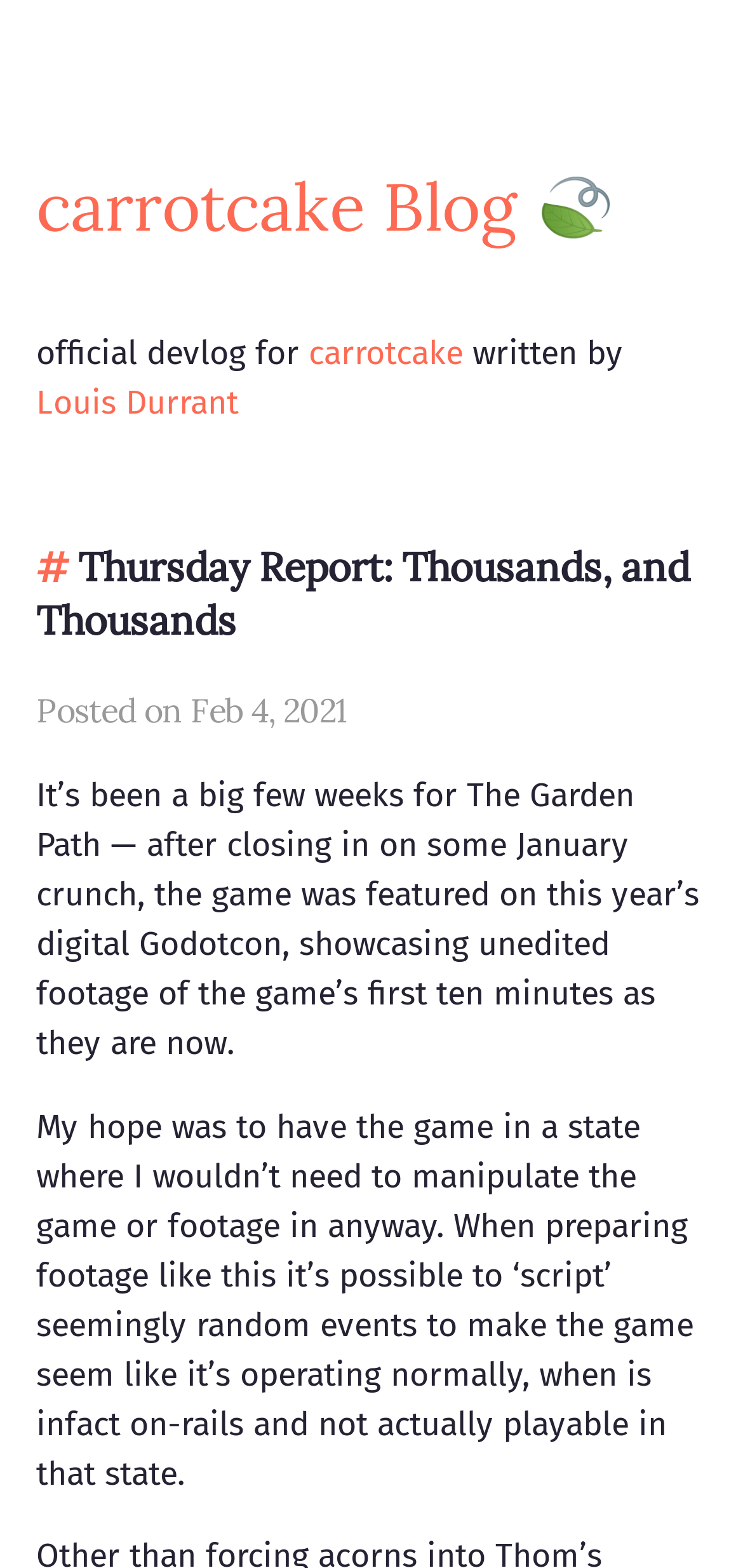Given the element description "carrotcake", identify the bounding box of the corresponding UI element.

[0.415, 0.213, 0.623, 0.239]